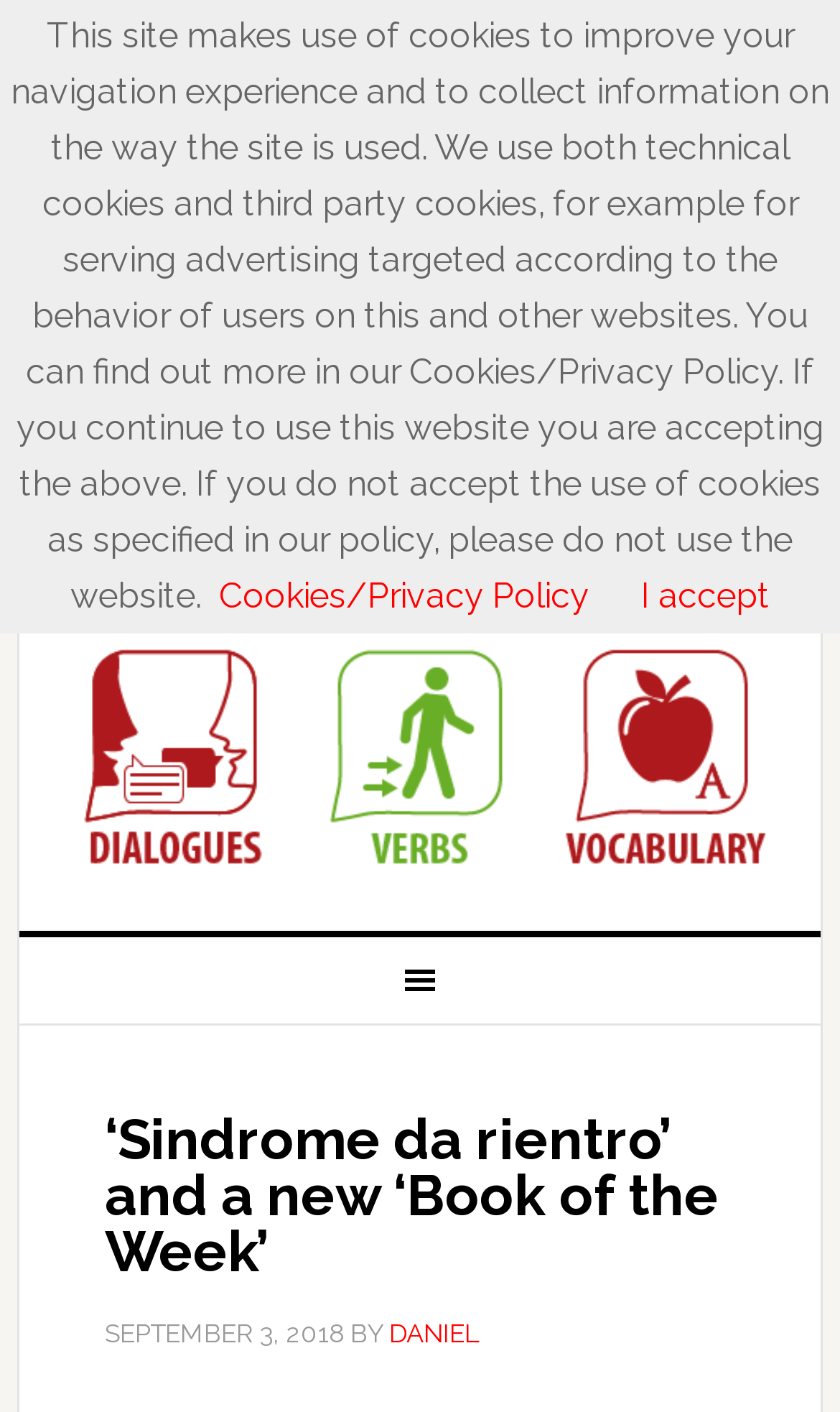Summarize the webpage with a detailed and informative caption.

This webpage appears to be a blog or article page, with a focus on the topic of "Sindrome da rientro" and a new "Book of the Week" offer. At the top of the page, there is a navigation menu labeled "Secondary" with several links, including "ONLINE ITALIAN CLUB". Below this menu, there are three rows of links, each with an accompanying image. The links and images are arranged in a grid-like pattern, with three columns and two rows.

The main content of the page is headed by a large header that reads "‘Sindrome da rientro’ and a new ‘Book of the Week’". Below this header, there is a subheading with the date "SEPTEMBER 3, 2018" and the author's name "DANIEL". The main article text is not explicitly mentioned in the accessibility tree, but it is likely to be located below the header and subheading.

At the bottom of the page, there is a notice about the use of cookies on the website, with a link to the "Cookies/Privacy Policy" and an "I accept" button. This notice is located near the bottom left corner of the page.